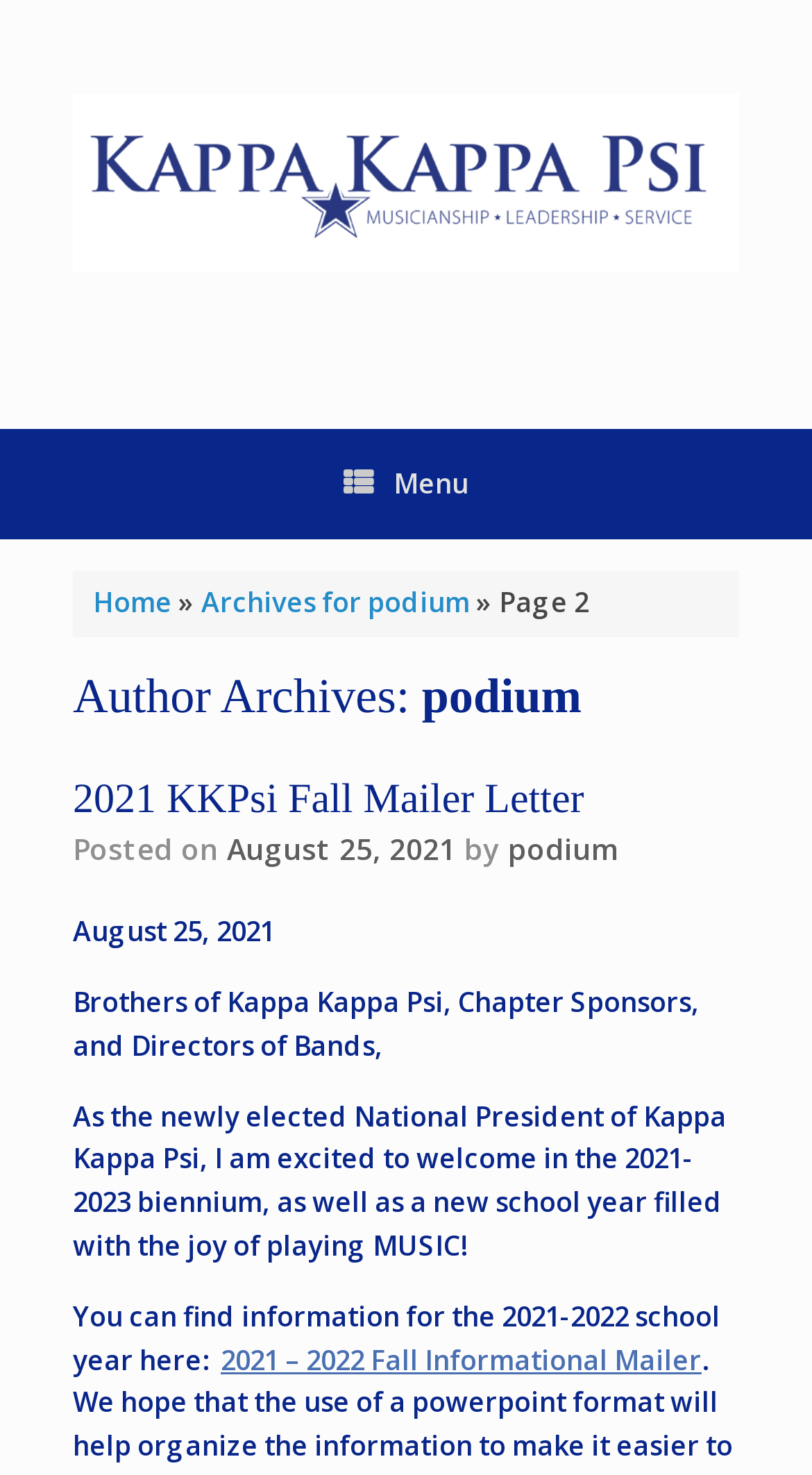Locate the UI element that matches the description podium in the webpage screenshot. Return the bounding box coordinates in the format (top-left x, top-left y, bottom-right x, bottom-right y), with values ranging from 0 to 1.

[0.52, 0.455, 0.716, 0.492]